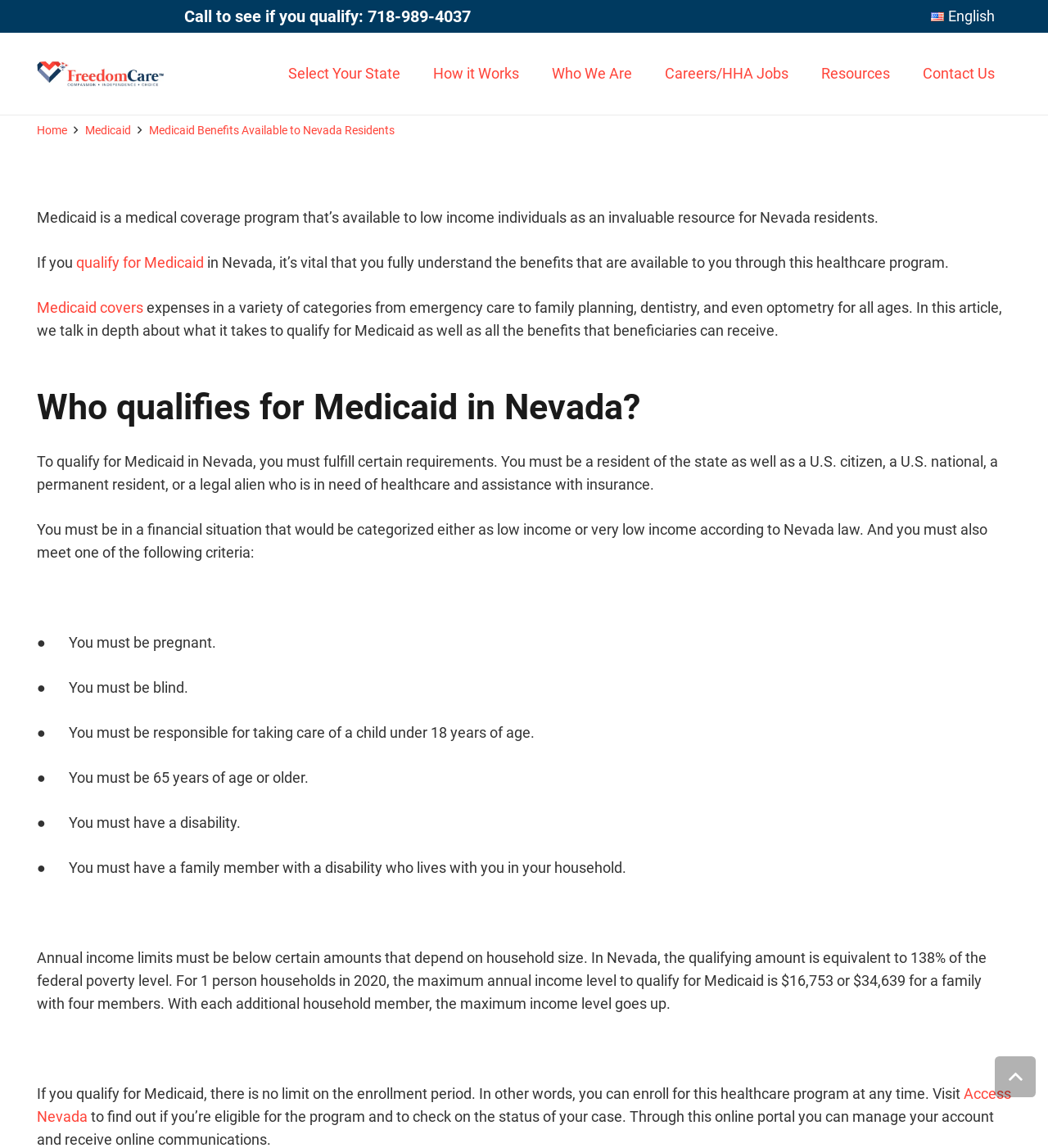Return the bounding box coordinates of the UI element that corresponds to this description: "English". The coordinates must be given as four float numbers in the range of 0 and 1, [left, top, right, bottom].

[0.872, 0.0, 0.965, 0.029]